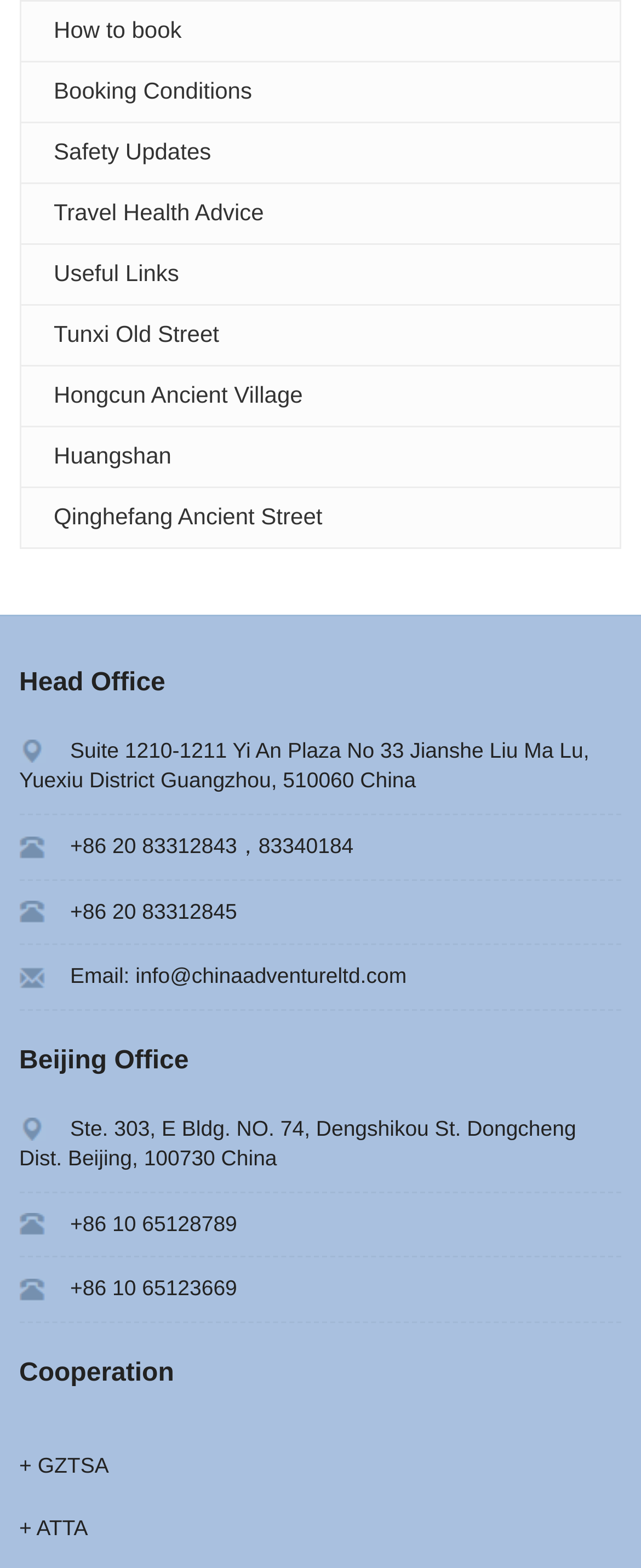Locate the bounding box coordinates of the item that should be clicked to fulfill the instruction: "Get 'Travel Health Advice'".

[0.084, 0.127, 0.412, 0.144]